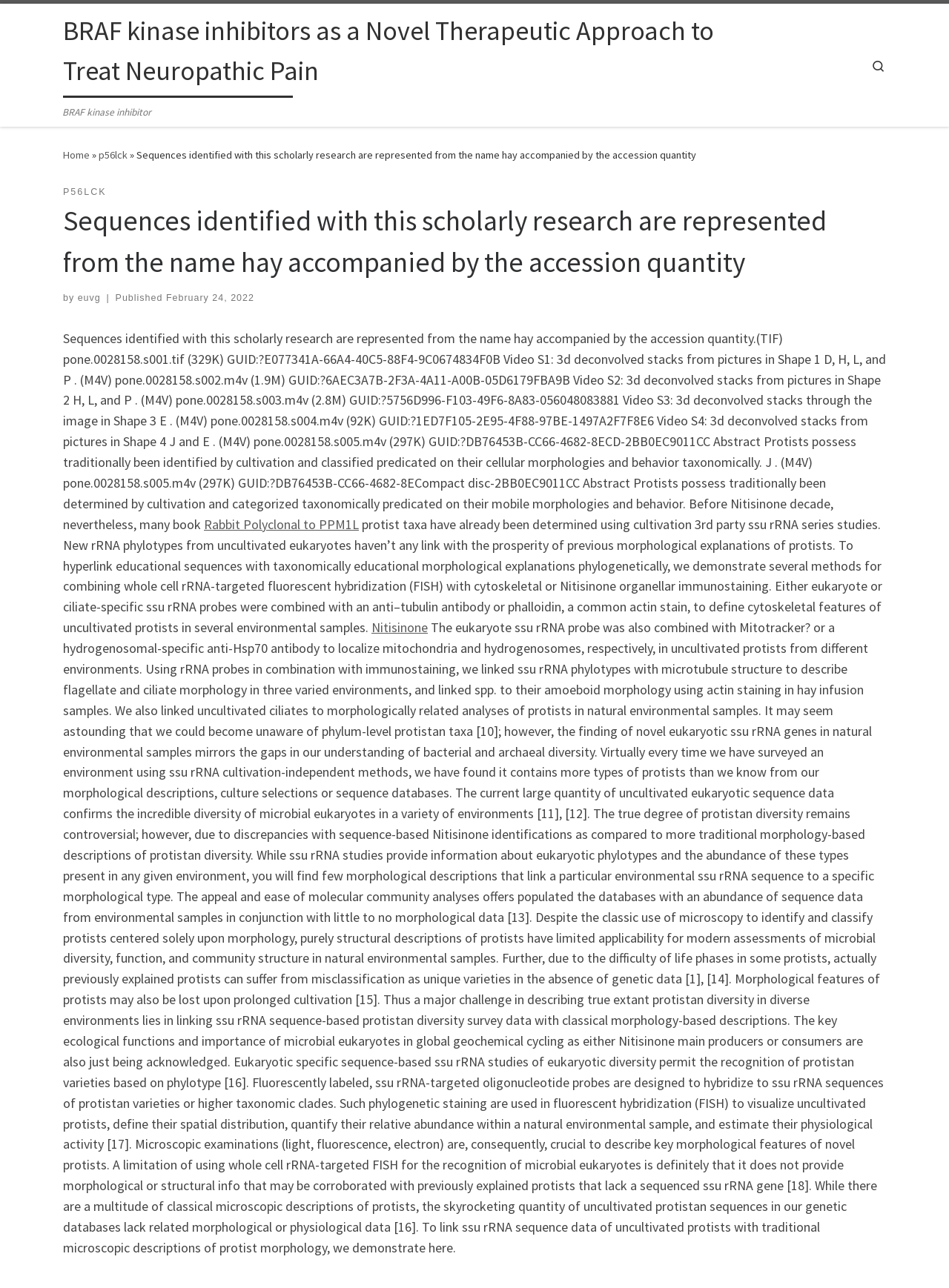Find and generate the main title of the webpage.

﻿Sequences identified with this scholarly research are represented from the name hay accompanied by the accession quantity